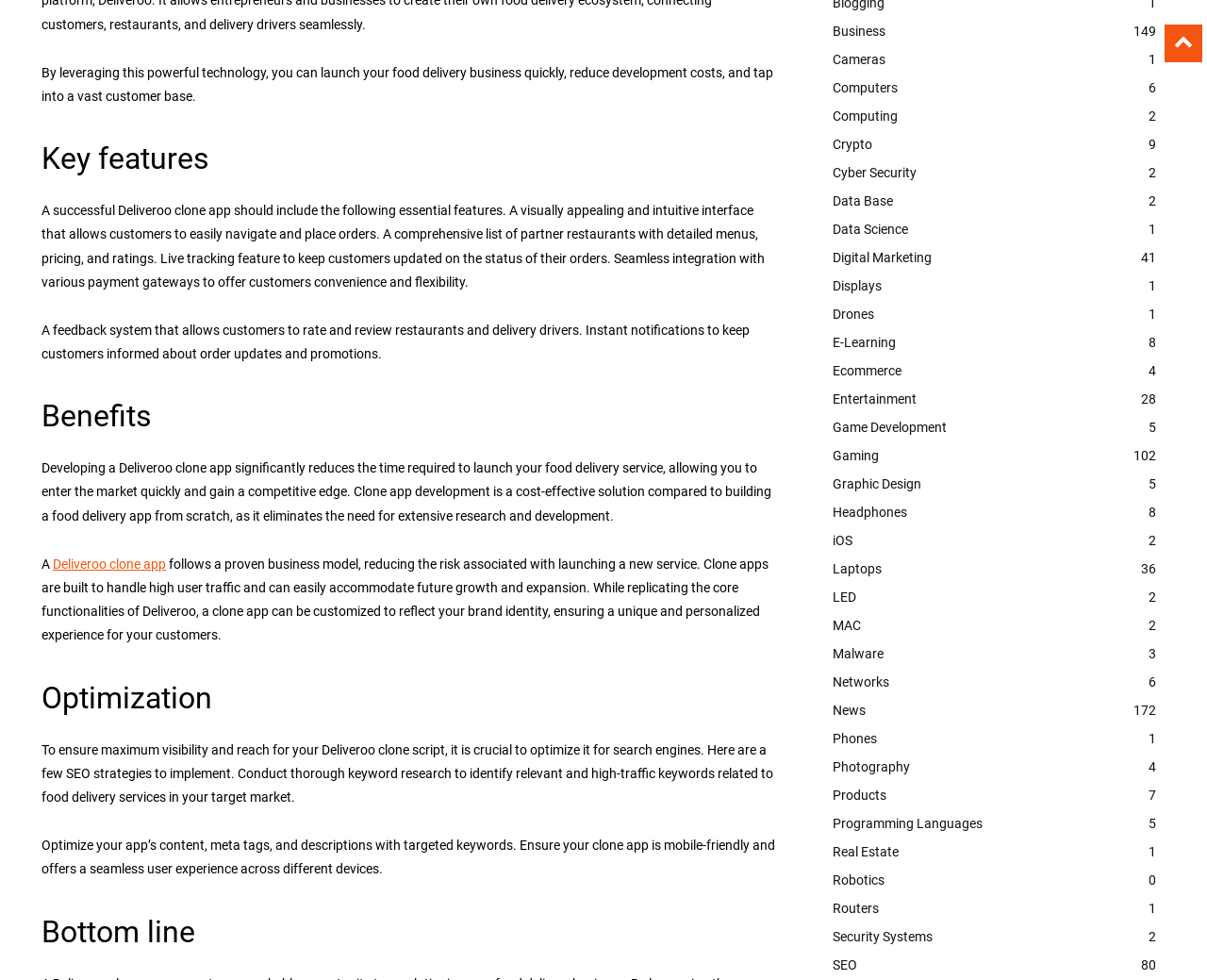For the given element description Deliveroo clone app, determine the bounding box coordinates of the UI element. The coordinates should follow the format (top-left x, top-left y, bottom-right x, bottom-right y) and be within the range of 0 to 1.

[0.044, 0.568, 0.14, 0.583]